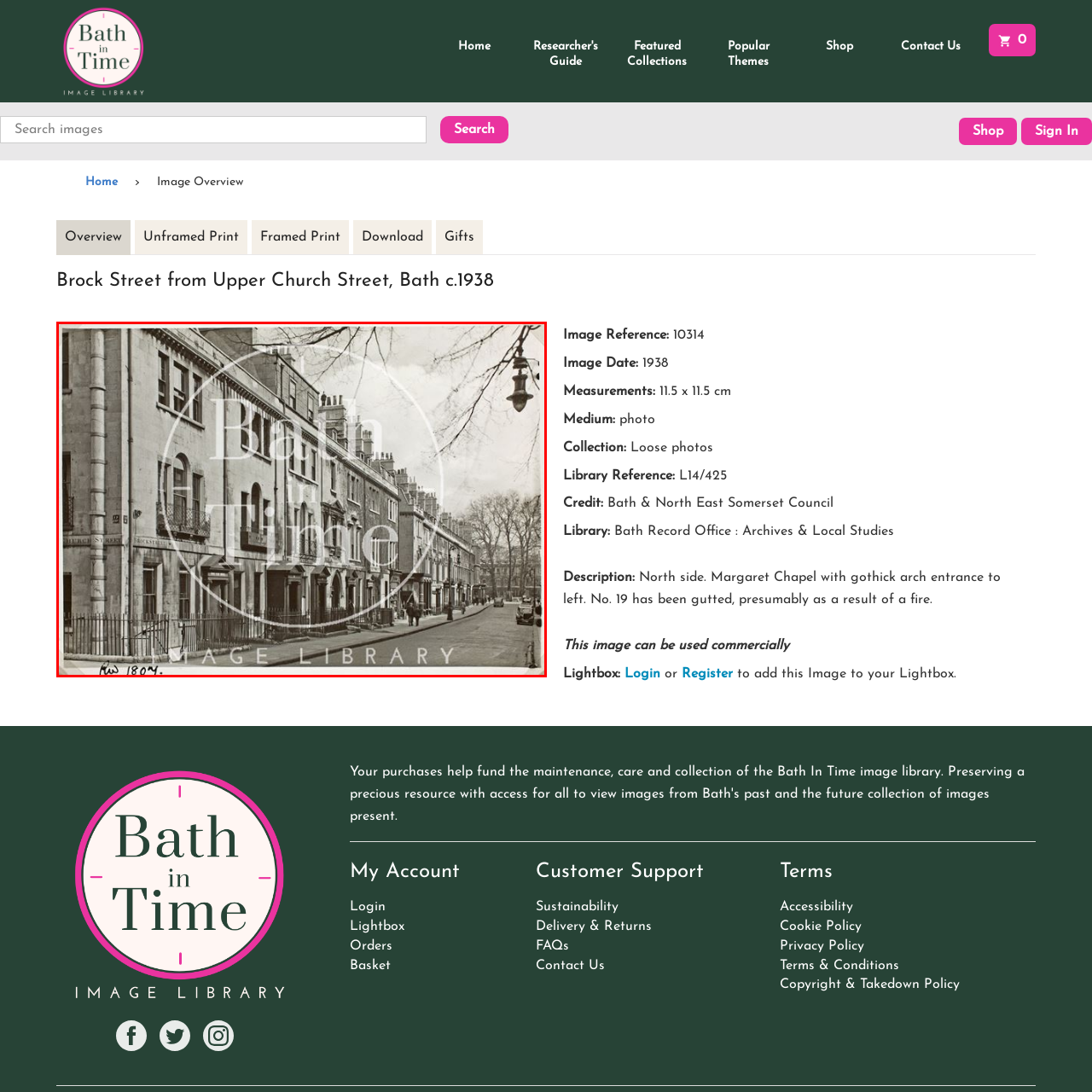What is the approximate year the image was taken?
Observe the image within the red bounding box and generate a detailed answer, ensuring you utilize all relevant visual cues.

The caption states that the image depicts a historical scene of Brock Street 'circa 1938', indicating that the image was taken around that year.